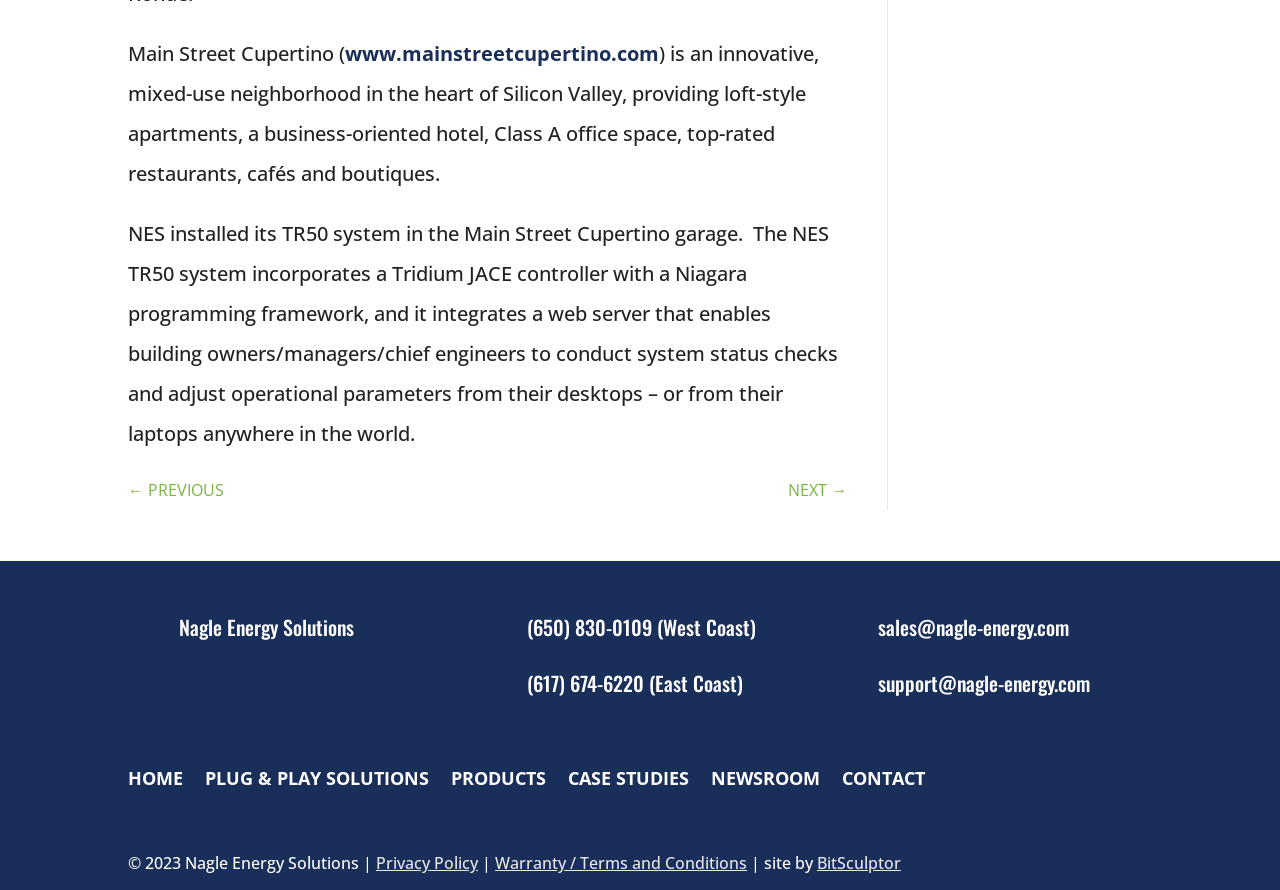Pinpoint the bounding box coordinates of the clickable element to carry out the following instruction: "view the Privacy Policy."

[0.294, 0.958, 0.373, 0.982]